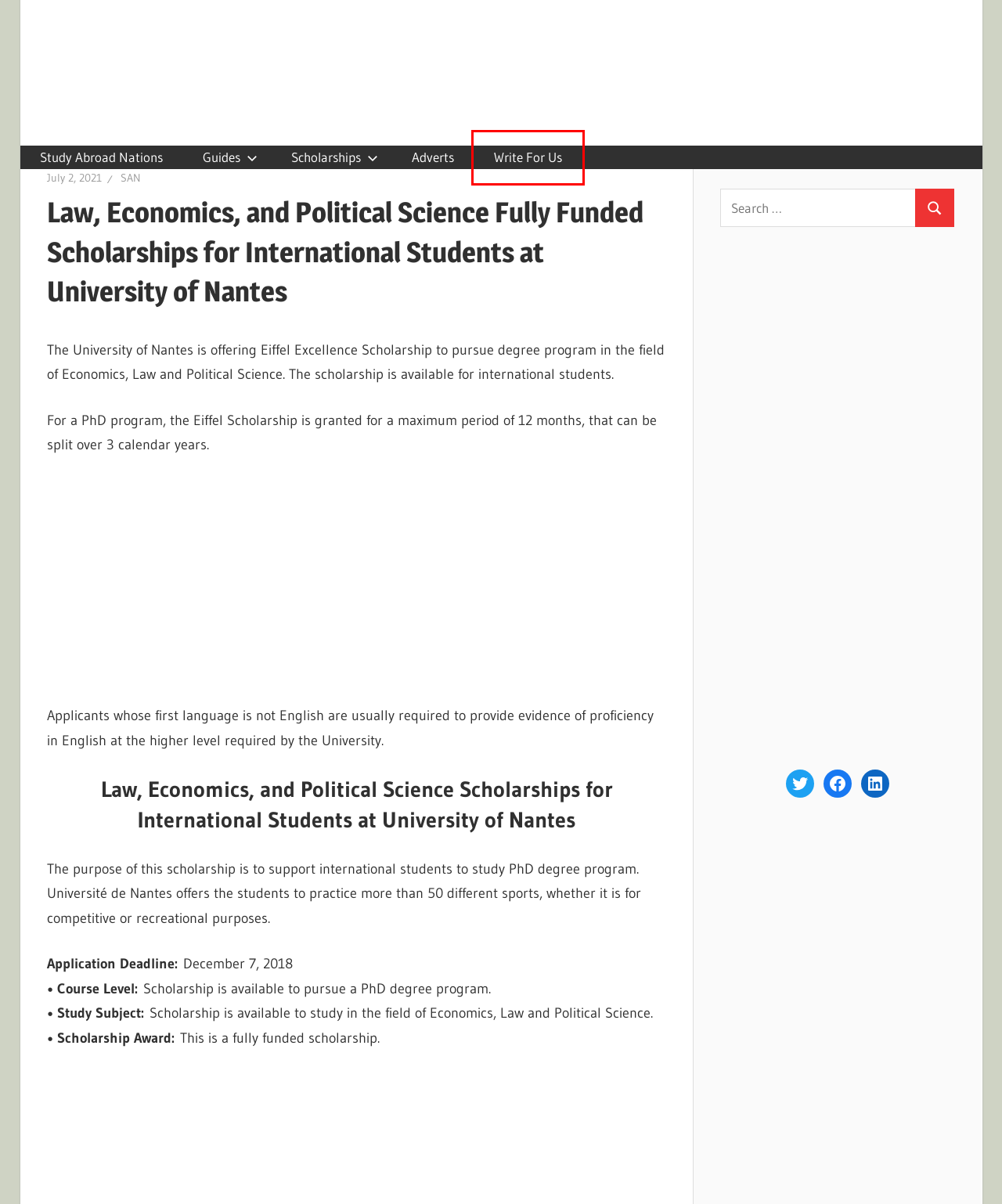You have a screenshot of a webpage where a red bounding box highlights a specific UI element. Identify the description that best matches the resulting webpage after the highlighted element is clicked. The choices are:
A. Write For Us - StudyAbroadNations -
B. PhD Scholarships |
C. Australian Scholarships |
D. Study Abroad With Scholarship |
E. Study Abroad Guide |
F. Study Abroad Nations
G. SAN |
H. Adverts -

A